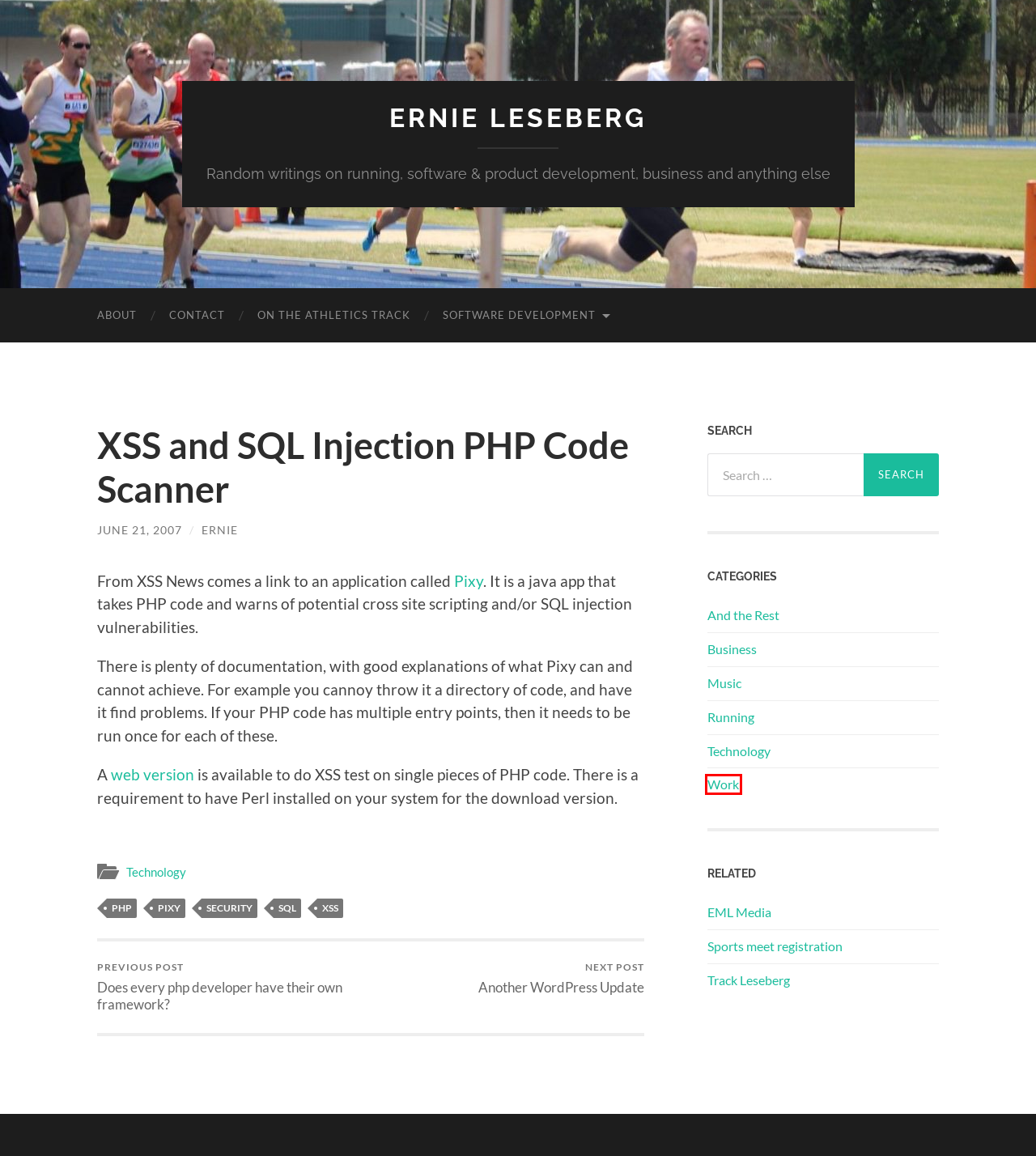Given a screenshot of a webpage with a red bounding box highlighting a UI element, choose the description that best corresponds to the new webpage after clicking the element within the red bounding box. Here are your options:
A. EML Media :: Custom ecommerce and publishing solutions for your business
B. Technology Archives - Ernie Leseberg
C. sql Archives - Ernie Leseberg
D. PHP Archives - Ernie Leseberg
E. Another Wordpress Update - Ernie Leseberg
F. Running Archives - Ernie Leseberg
G. Work Archives - Ernie Leseberg
H. Does every php developer have their own framework? - Ernie Leseberg

G